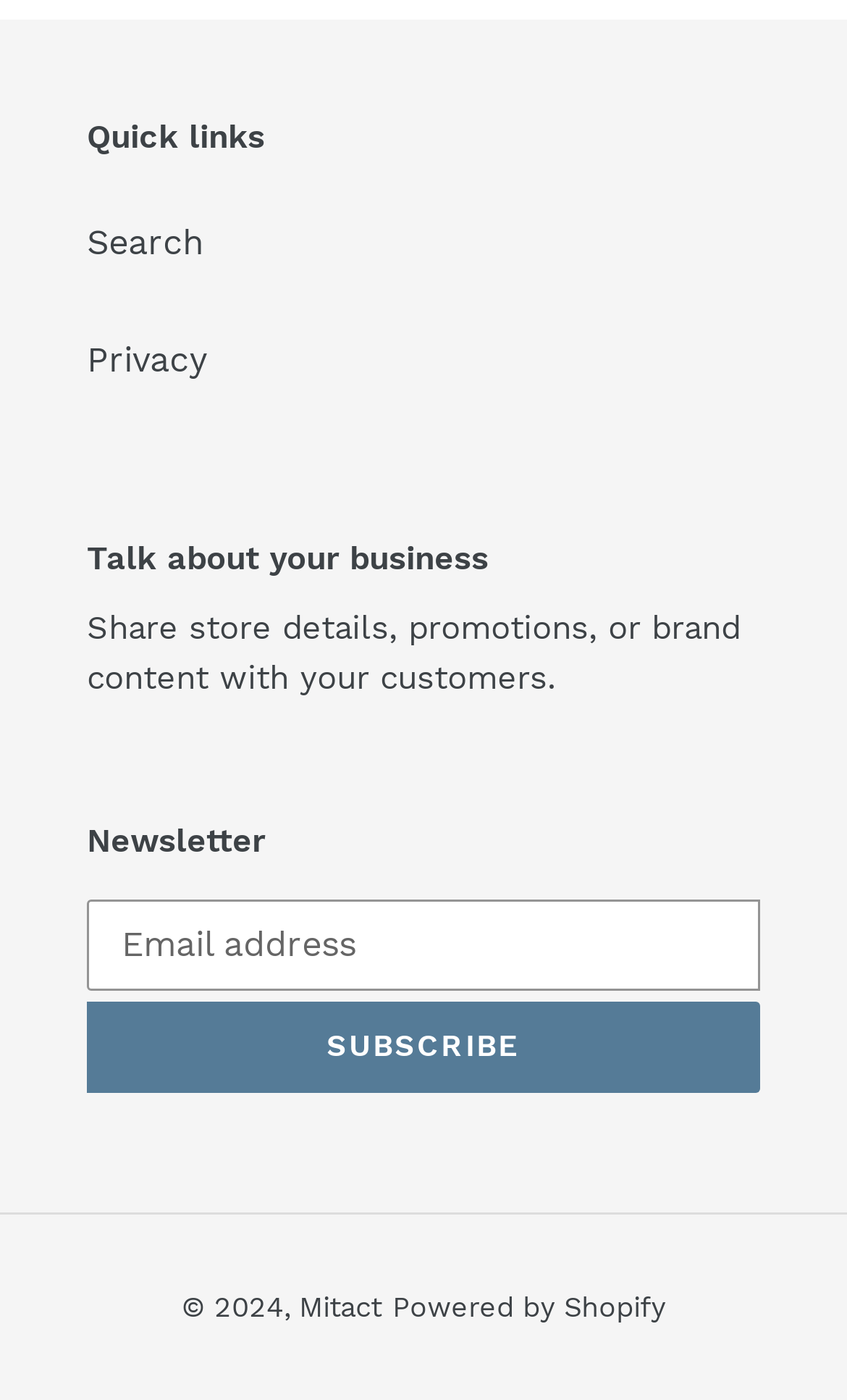Based on the image, please respond to the question with as much detail as possible:
What is the function of the 'SUBSCRIBE' button?

The 'SUBSCRIBE' button is located below the 'Email address' textbox, suggesting that it is used to submit the email address and complete the subscription process for a newsletter or promotional content.